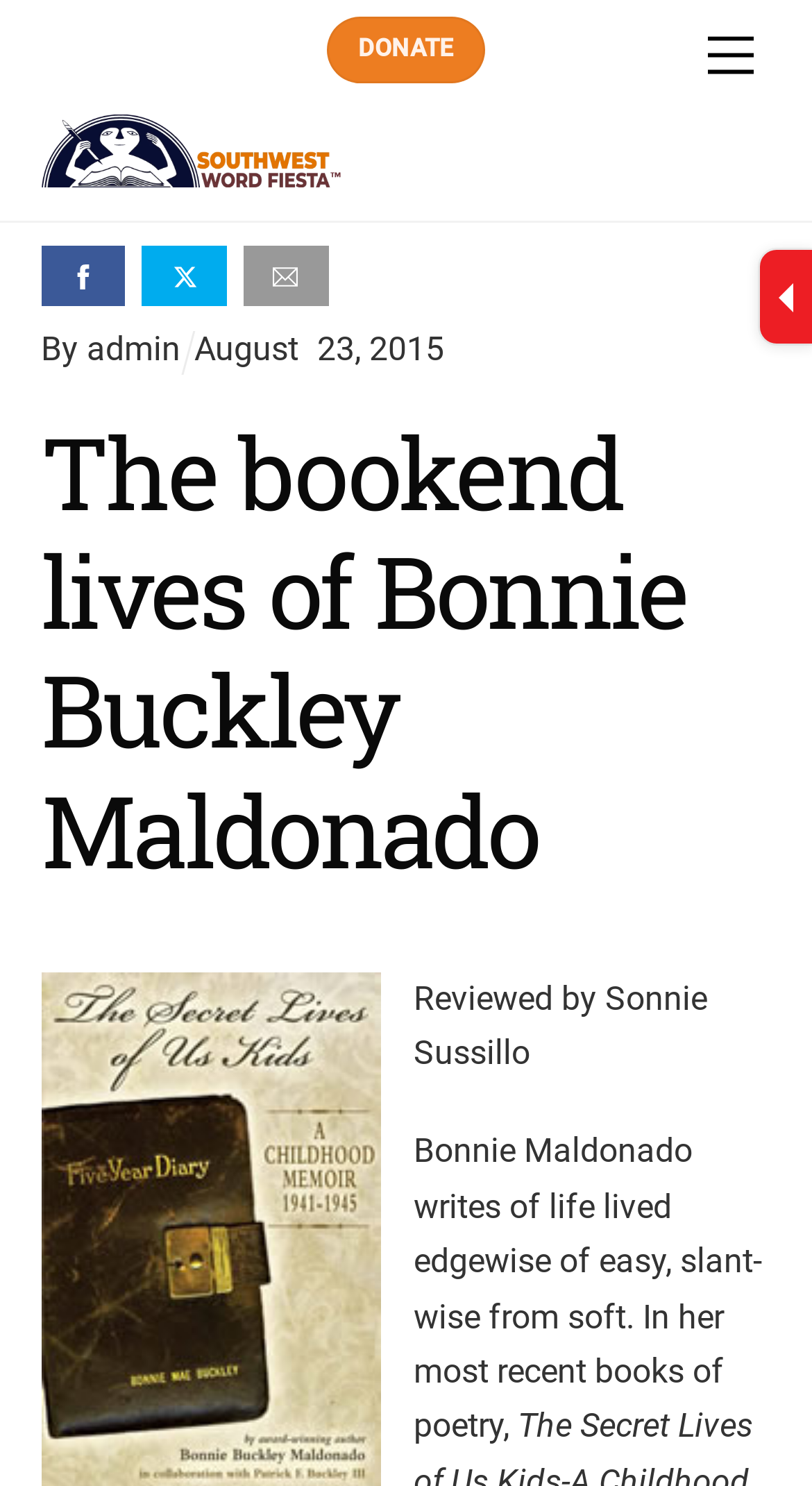Extract the primary heading text from the webpage.

The bookend lives of Bonnie Buckley Maldonado